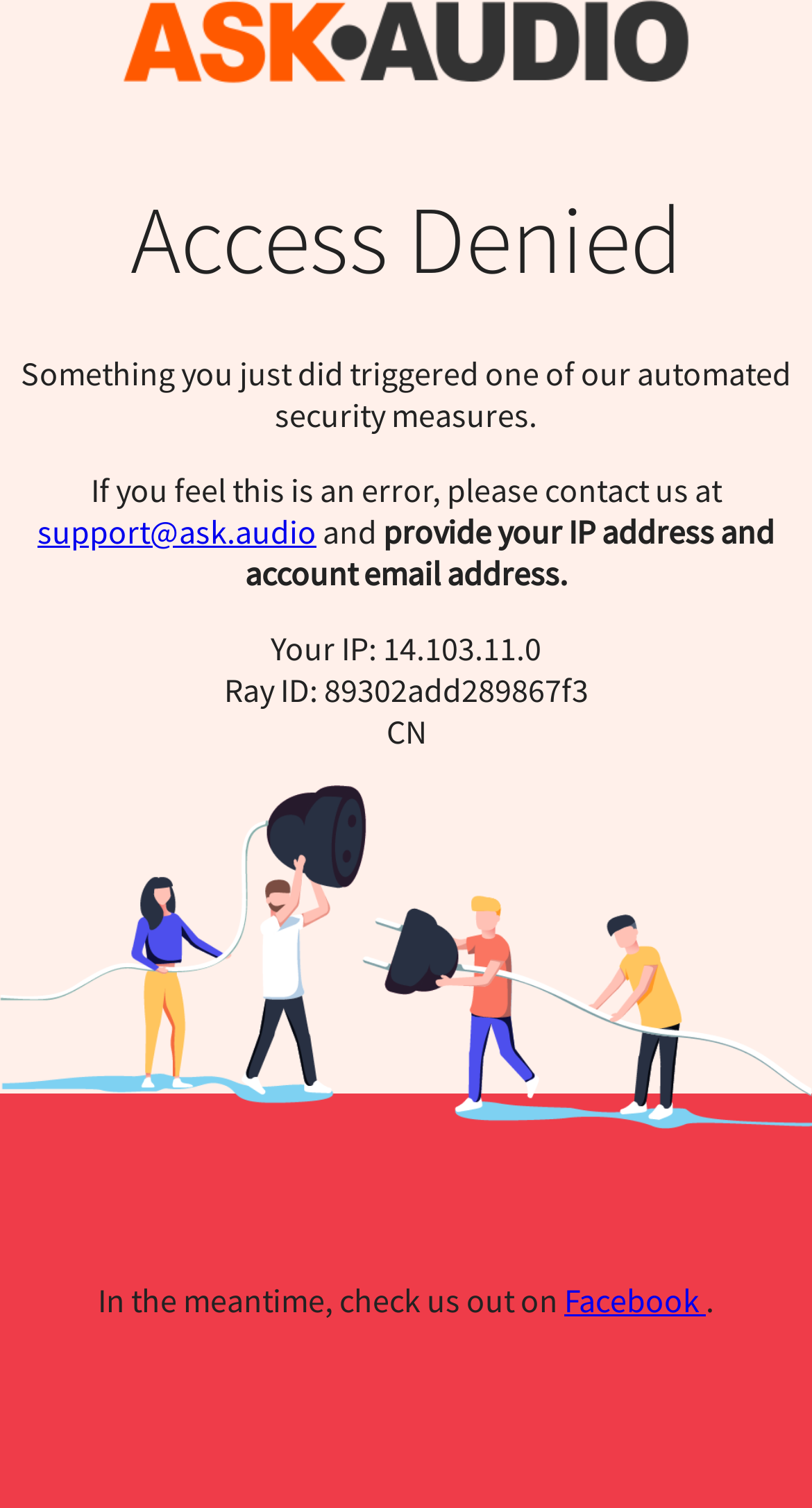What triggered the automated security measure?
Look at the screenshot and respond with a single word or phrase.

Something you just did